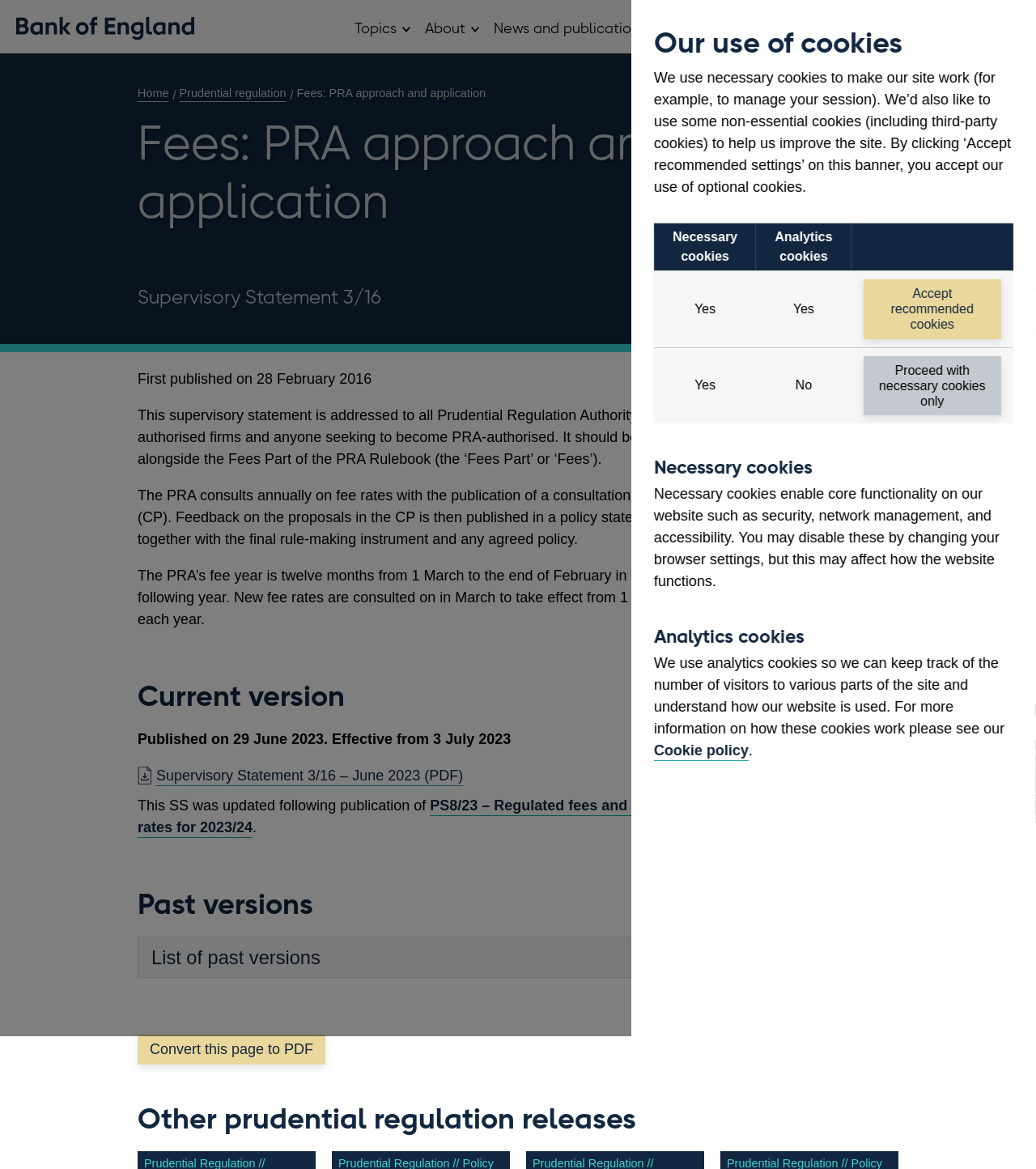Carefully observe the image and respond to the question with a detailed answer:
Where can I find more information on how analytics cookies work?

According to the webpage, more information on how analytics cookies work can be found in the Cookie policy, which is linked in the section 'Analytics cookies'.